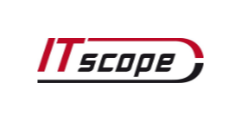Provide your answer in one word or a succinct phrase for the question: 
What is the overall aesthetic of the logo?

Minimalist